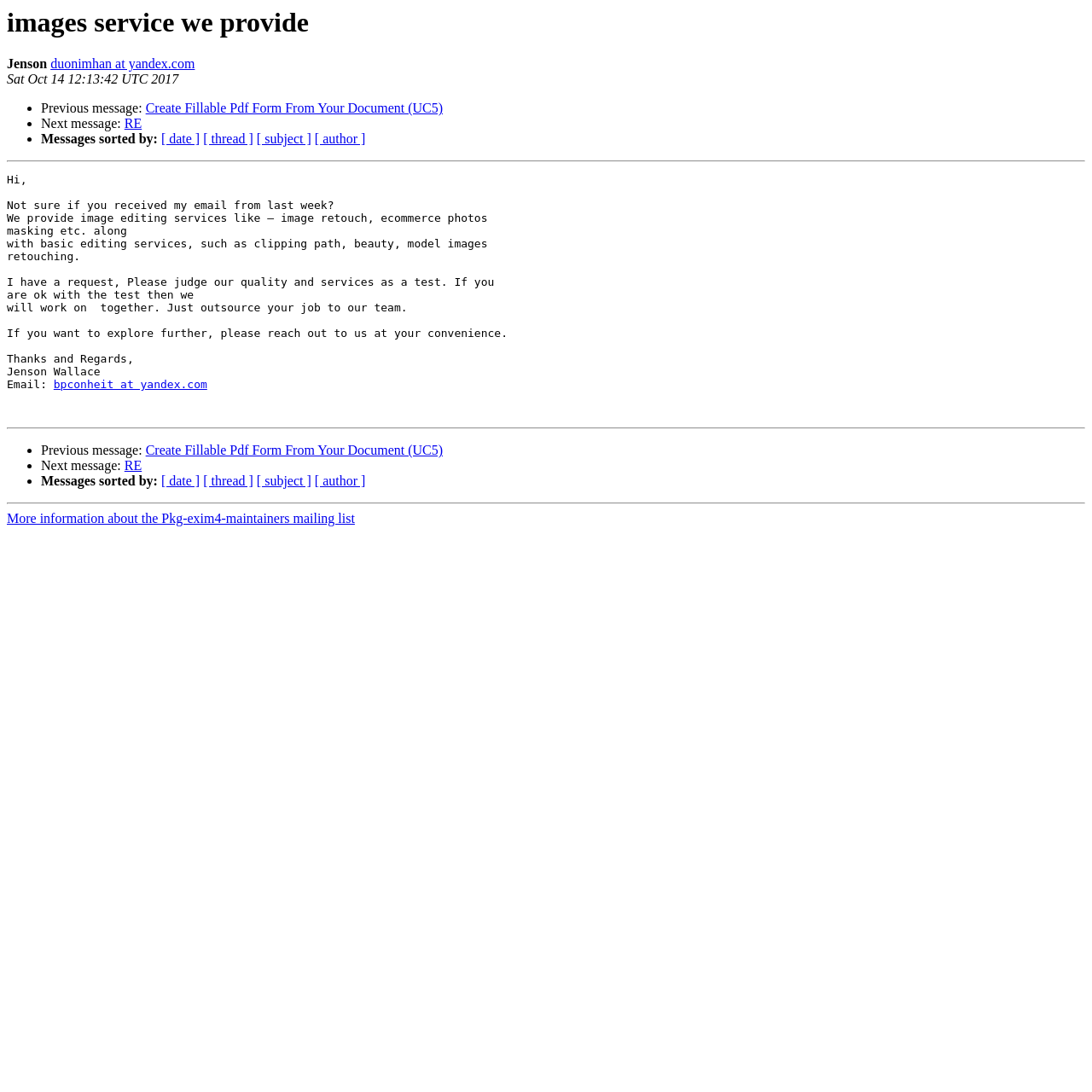Provide a thorough description of this webpage.

This webpage appears to be an email thread or a discussion forum. At the top, there is a heading that reads "images service we provide". Below the heading, there is a sender's information, including the name "Jenson" and an email address "duonimhan at yandex.com". The date "Sat Oct 14 12:13:42 UTC 2017" is also displayed.

The main content of the page is an email message from Jenson, which is divided into paragraphs. The message starts with a greeting and a question about whether the recipient received an email from the previous week. Jenson then introduces their image editing services, including image retouch, ecommerce photos, and basic editing services. They request the recipient to judge their quality and services as a test and propose working together.

Below the message, there are several links to navigate through the email thread, including "Previous message", "Next message", and options to sort messages by date, thread, subject, or author. These links are arranged in a horizontal list, separated by bullet points.

The page also contains a horizontal separator line, which divides the content into sections. There is a repetition of the email thread navigation links below the separator line, suggesting that there are multiple pages or threads in the discussion.

At the bottom of the page, there is a link to "More information about the Pkg-exim4-maintainers mailing list", which may provide context about the discussion forum or email list.